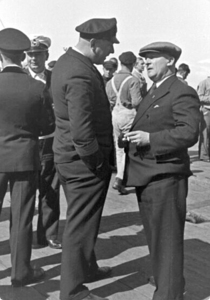Give a comprehensive caption for the image.

The image captures a moment from 1918, featuring Otto Kraul (left) engaged in conversation with Carl Kircheiss on a ship. Both men are dressed in formal maritime attire, indicative of their roles in the whaling industry. This photo highlights the camaraderie and collaboration between colleagues during the era of commercial whaling. In the background, several other crew members are present, adding context to their environment, which was likely filled with the hustle and bustle of maritime operations. The historical significance of the image is further emphasized by Kraul's later involvement in various whaling expeditions and his contributions to the industry during a pivotal time in maritime history.